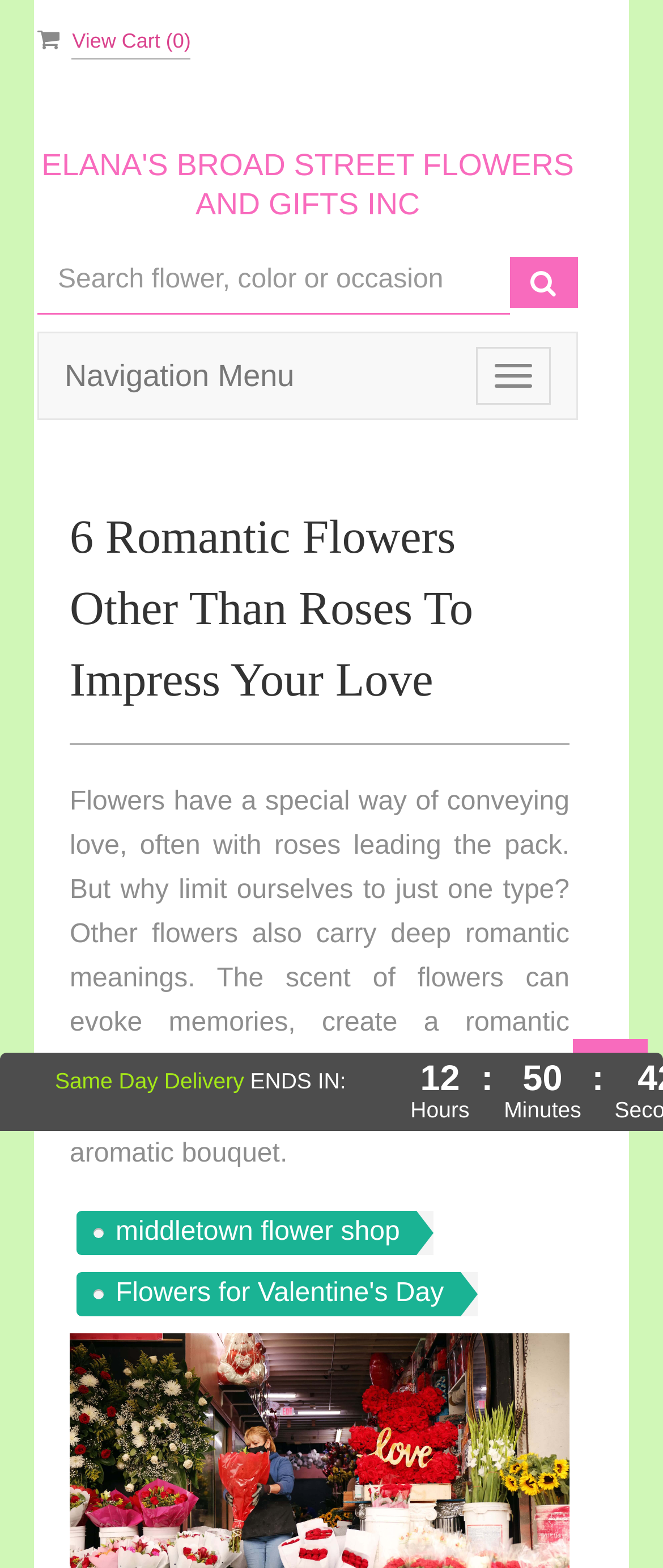Extract the main title from the webpage and generate its text.

6 Romantic Flowers Other Than Roses To Impress Your Love